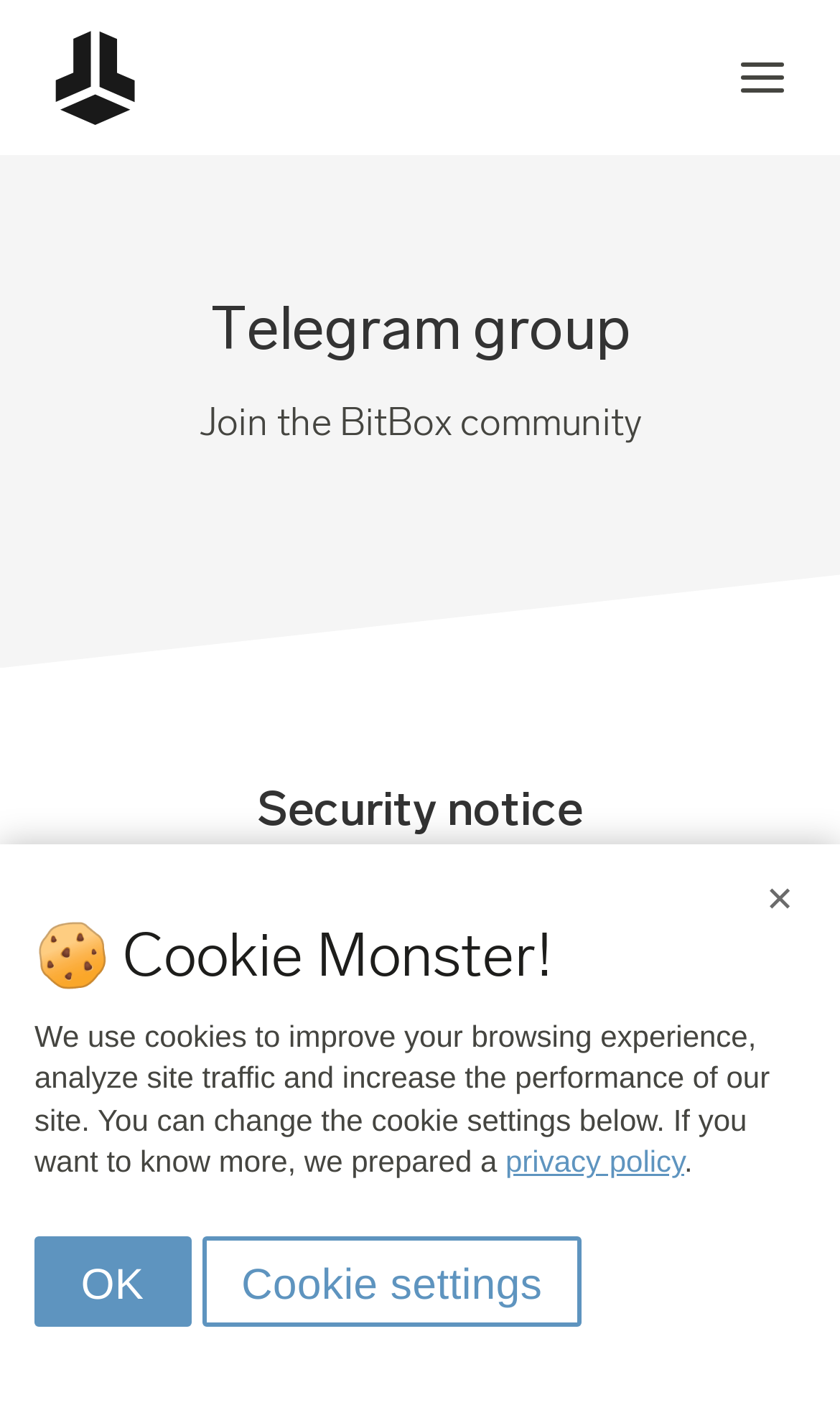What is the purpose of the 'Join the BitBox community' button?
Look at the image and construct a detailed response to the question.

The button 'Join the BitBox community' is likely to be a call-to-action for users to join the BitBox community, which is related to the Telegram group mentioned earlier.